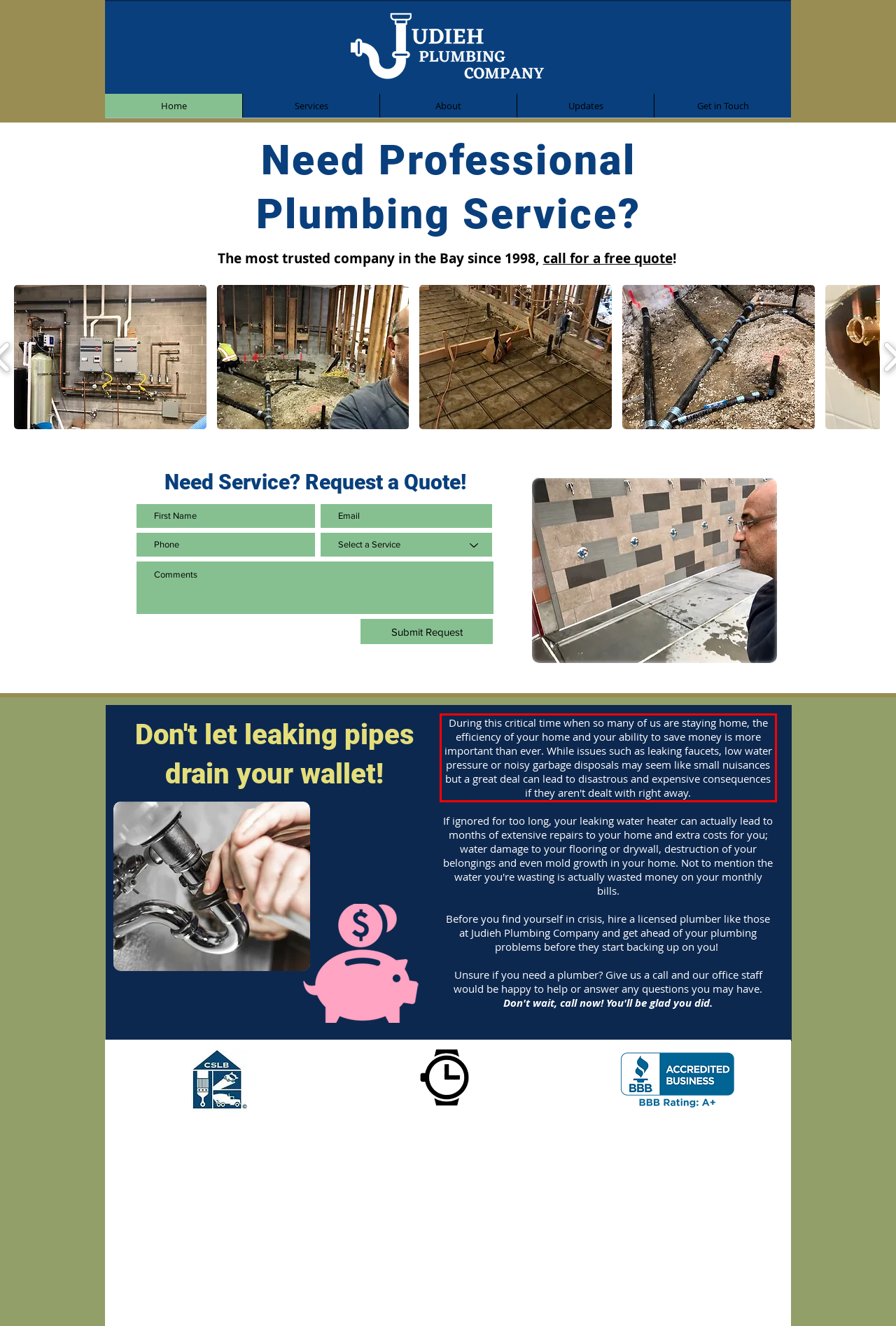You have a screenshot of a webpage where a UI element is enclosed in a red rectangle. Perform OCR to capture the text inside this red rectangle.

During this critical time when so many of us are staying home, the efficiency of your home and your ability to save money is more important than ever. While issues such as leaking faucets, low water pressure or noisy garbage disposals may seem like small nuisances but a great deal can lead to disastrous and expensive consequences if they aren't dealt with right away.